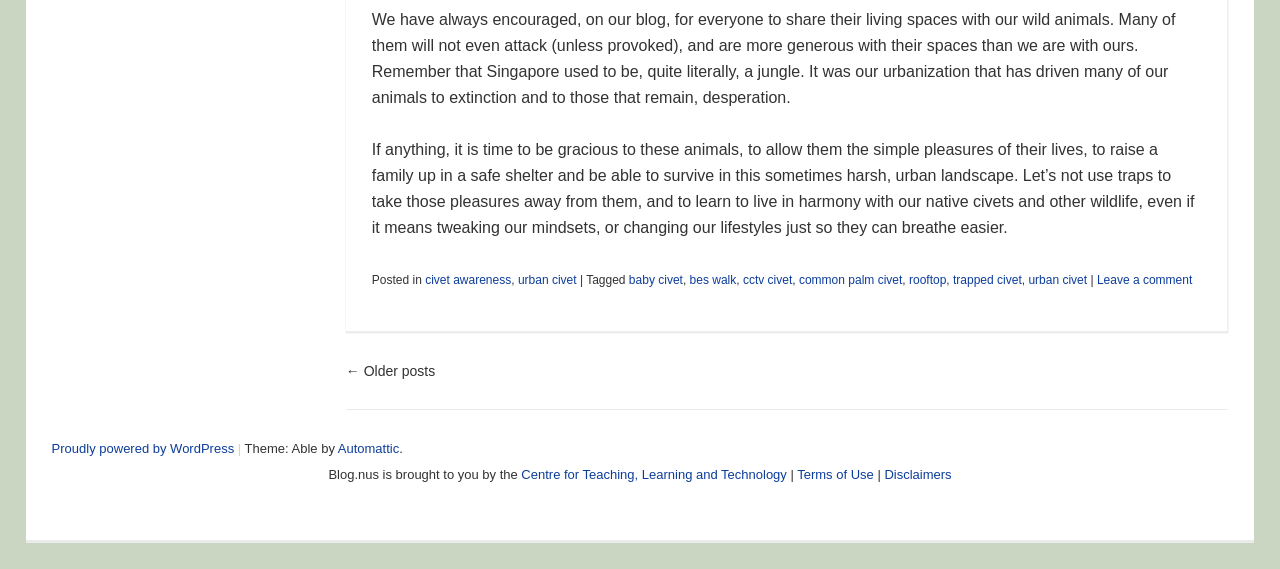Please identify the bounding box coordinates of the area that needs to be clicked to follow this instruction: "Read the post navigation".

[0.27, 0.63, 0.546, 0.721]